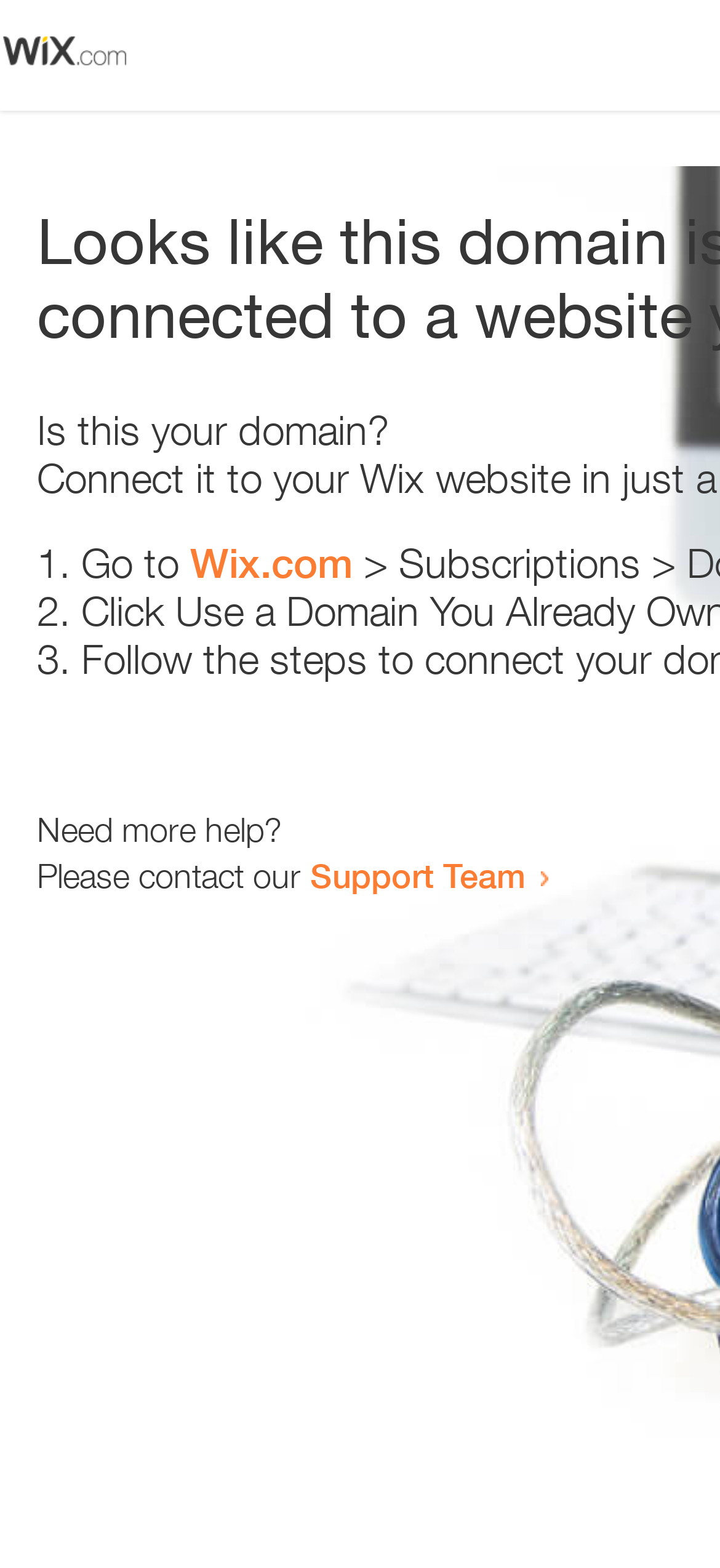Ascertain the bounding box coordinates for the UI element detailed here: "Wix.com". The coordinates should be provided as [left, top, right, bottom] with each value being a float between 0 and 1.

[0.264, 0.344, 0.49, 0.374]